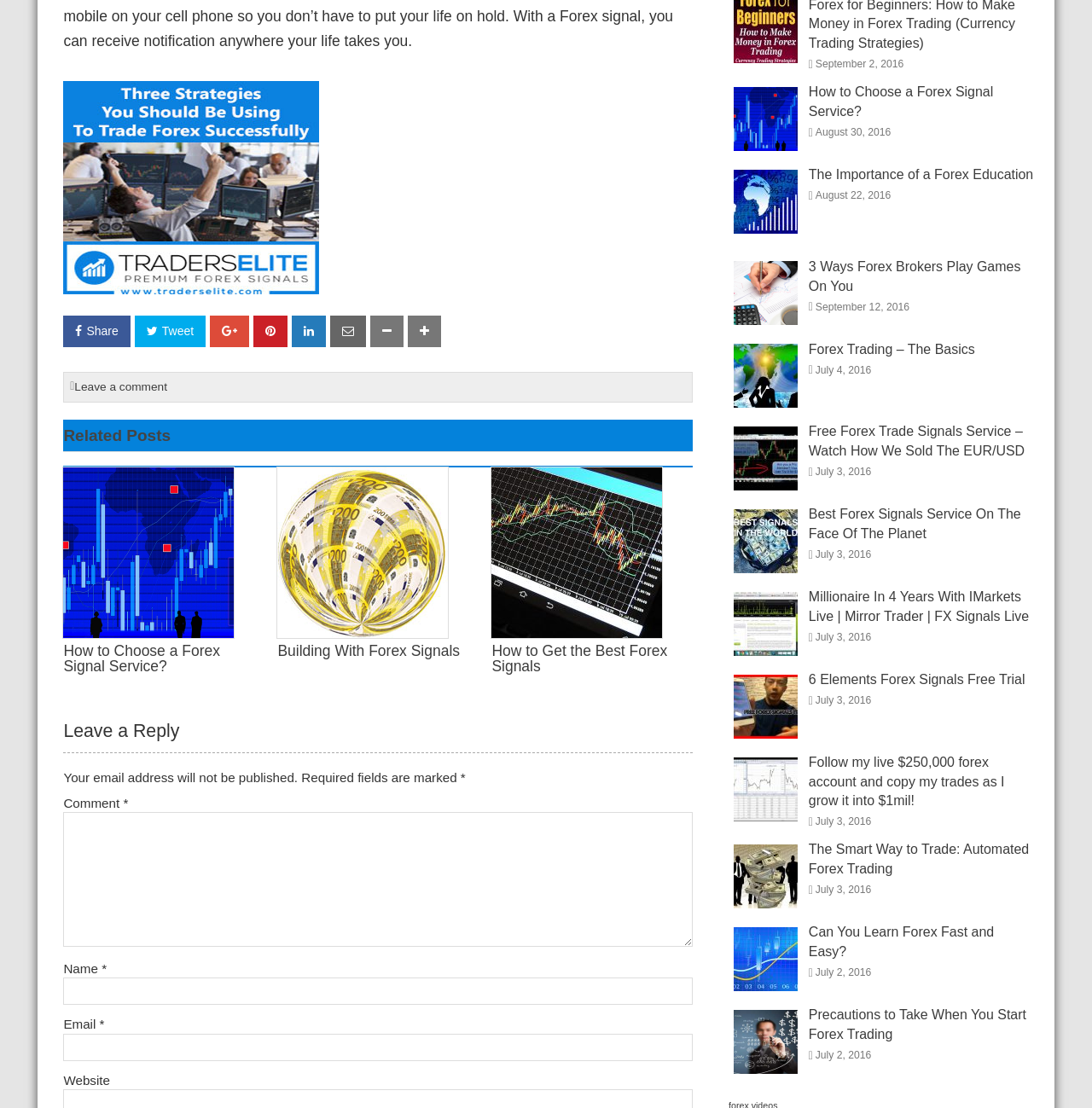Locate the bounding box coordinates of the clickable element to fulfill the following instruction: "Enter your name". Provide the coordinates as four float numbers between 0 and 1 in the format [left, top, right, bottom].

[0.058, 0.882, 0.635, 0.907]